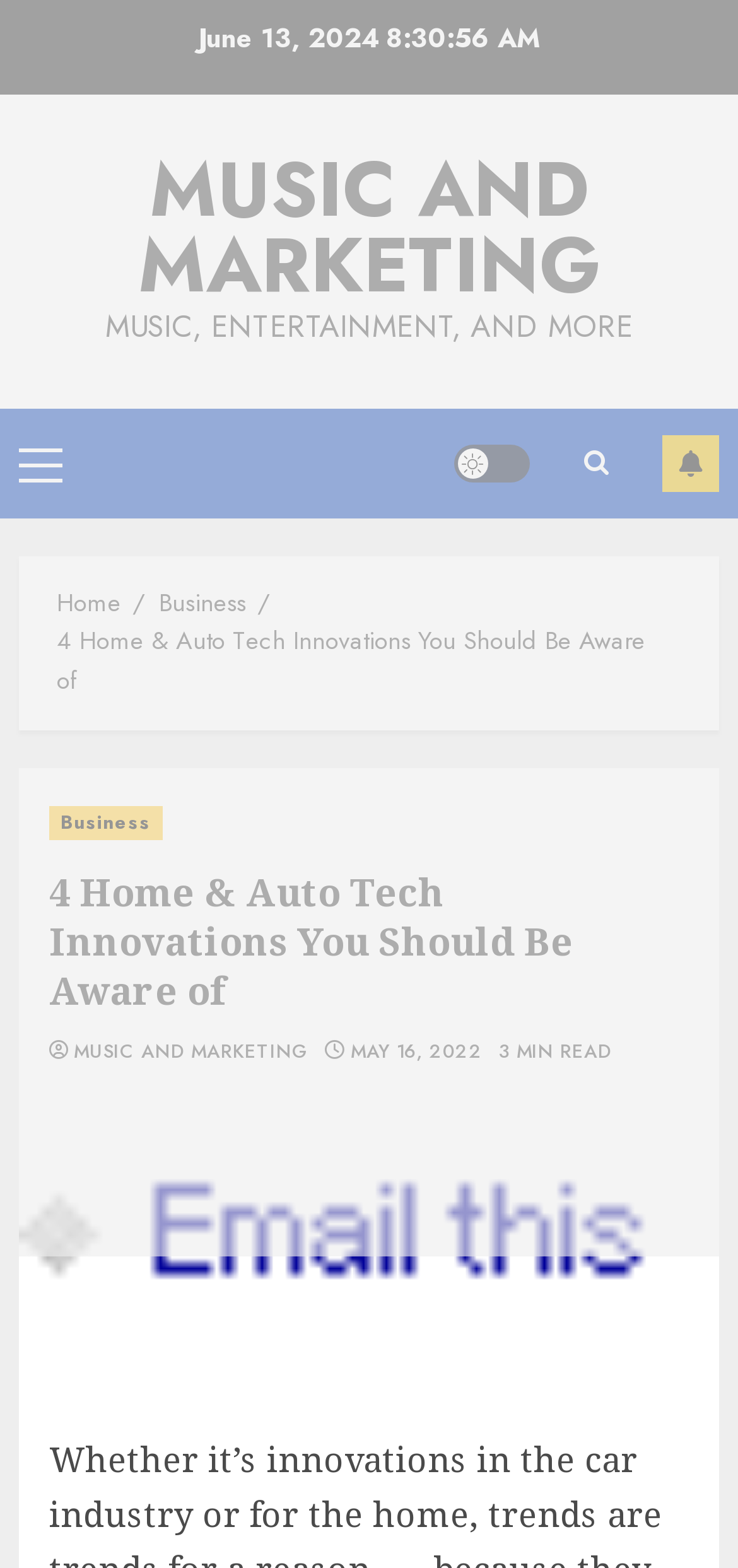Could you identify the text that serves as the heading for this webpage?

4 Home & Auto Tech Innovations You Should Be Aware of